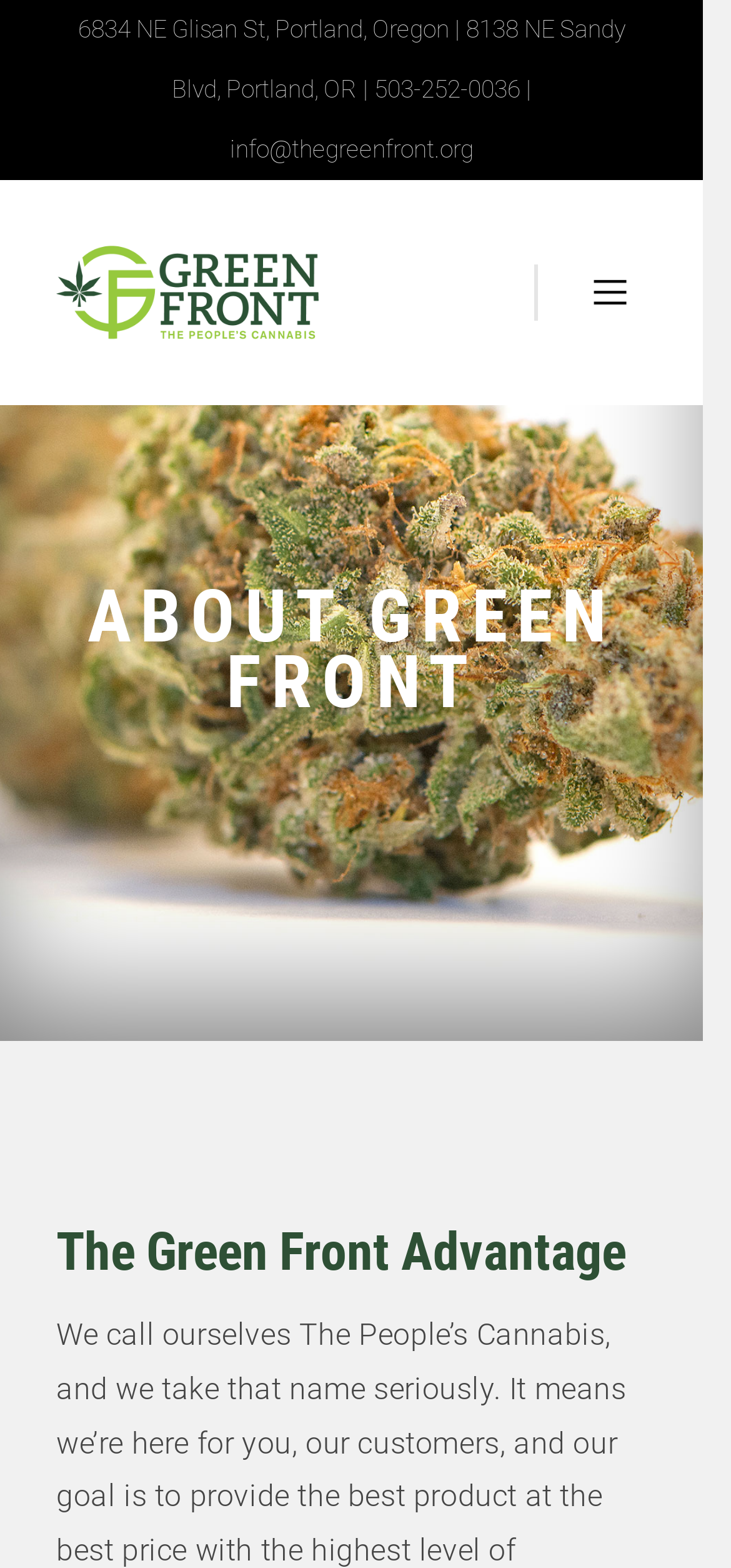How many sections are there on the webpage?
Please use the image to provide an in-depth answer to the question.

I analyzed the structure of the webpage and found two main sections: one with the addresses and contact information, and another with the heading 'The Green Front Advantage', indicating that there are two sections on the webpage.